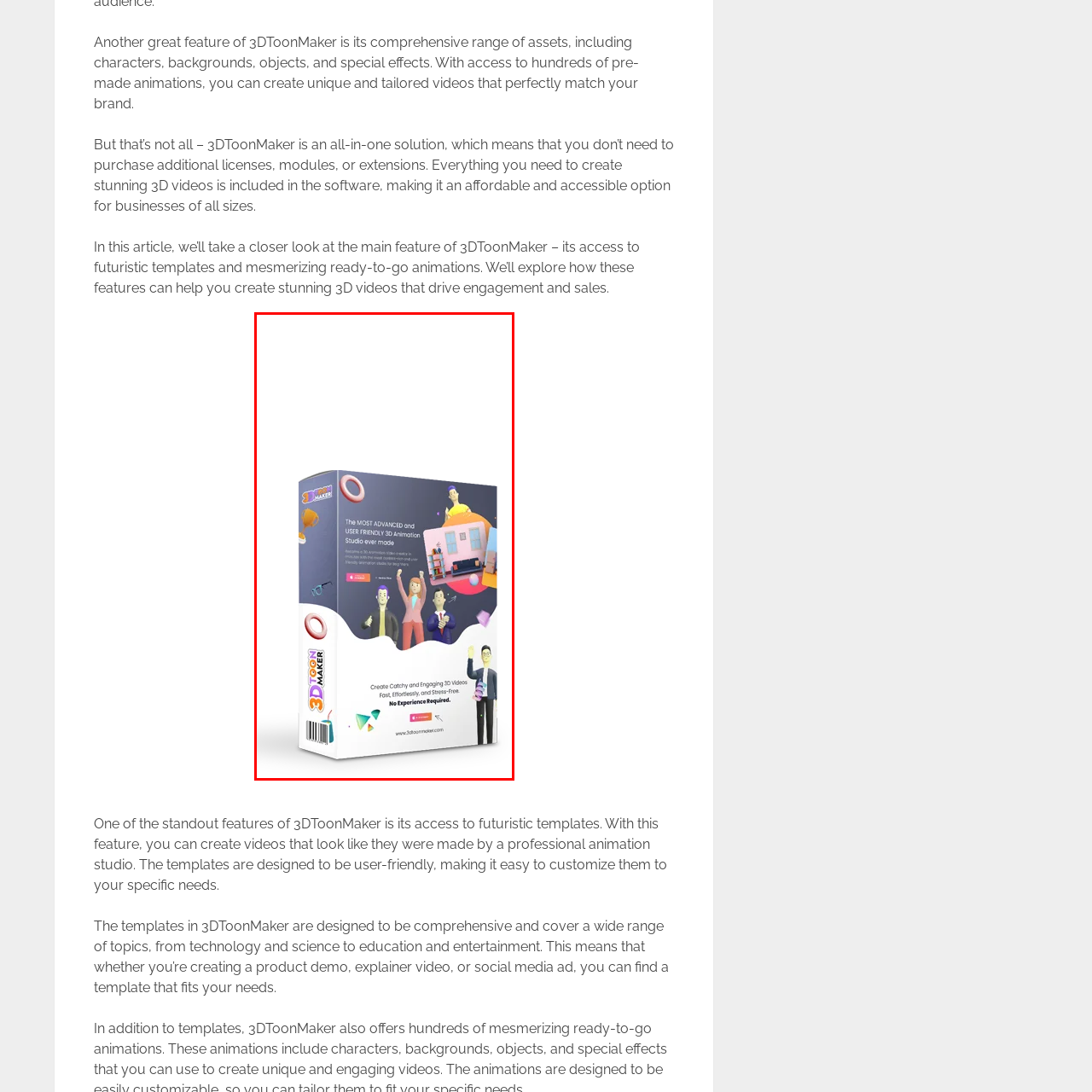Elaborate on the details of the image that is highlighted by the red boundary.

The image showcases the packaging of 3DToonMaker, an advanced and user-friendly 3D animation studio. The front of the box features vibrant illustrations of characters engaged in various activities, emphasizing the software's accessibility and versatility. Prominent text highlights its capabilities: "The MOST ADVANCED and USER FRIENDLY 3D Animation Studio ever made." The lower section of the box includes a tagline urging users to "Create Catchy and Engaging 3D Videos Fast, Effortlessly, and Stress-Free," indicating that no prior experience is required. This imagery effectively conveys the essence of 3DToonMaker as a comprehensive tool for creating professional-quality 3D animations.